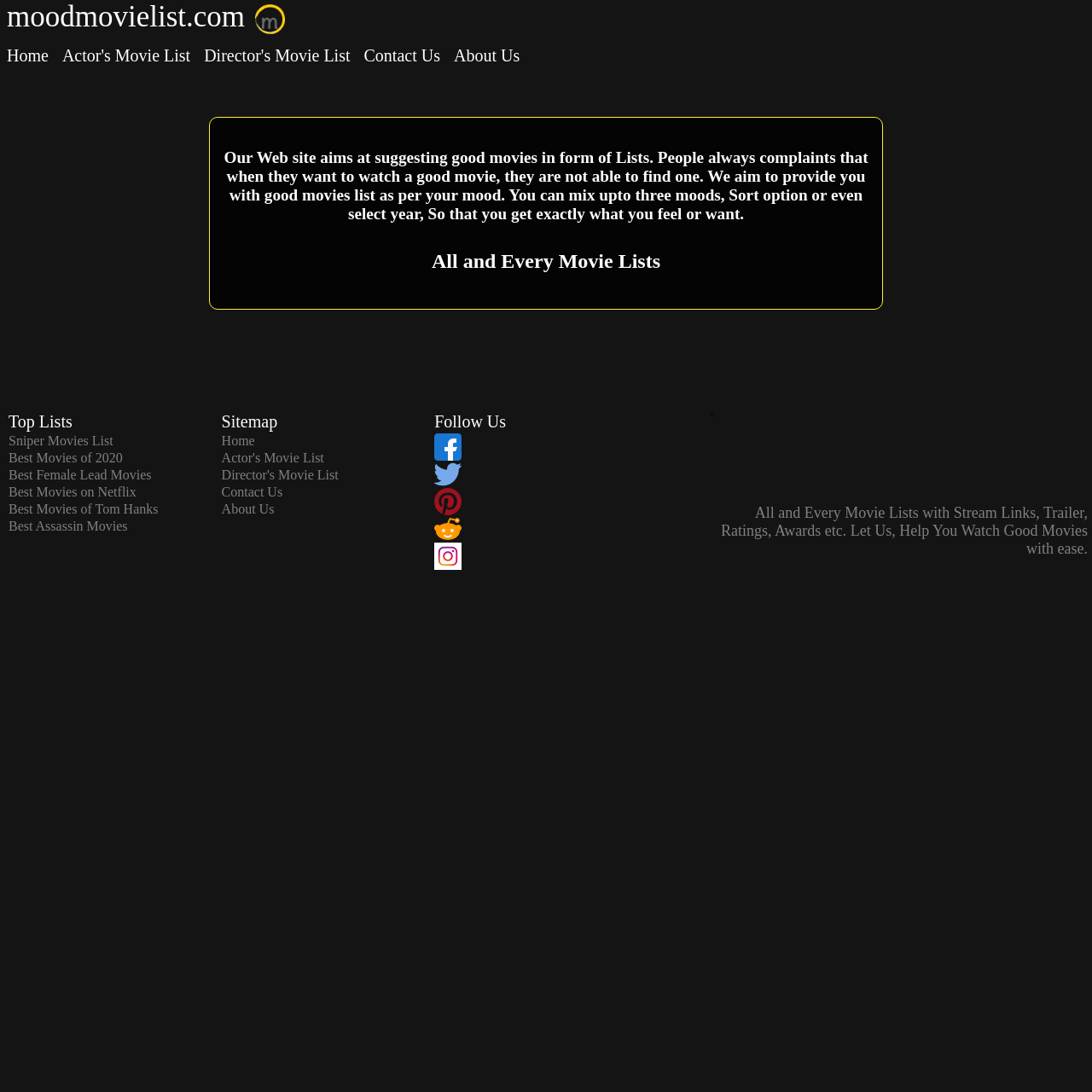Please specify the bounding box coordinates for the clickable region that will help you carry out the instruction: "follow the facebook link".

[0.398, 0.397, 0.593, 0.422]